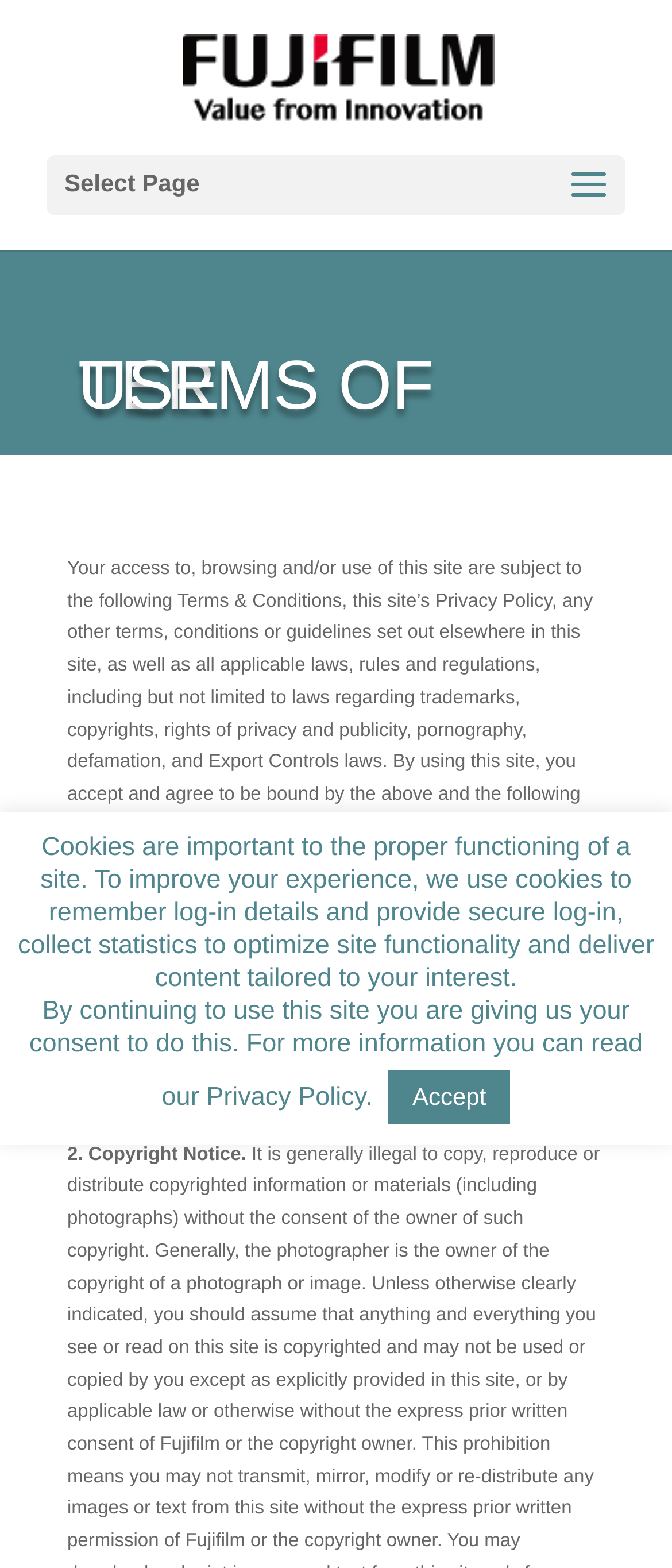Explain the webpage in detail, including its primary components.

The webpage is titled "Terms of Use - FUJIFILM América Latina" and has a prominent link to "FUJIFILM América Latina" at the top, accompanied by an image with the same name. Below this, there is a "Select Page" text element.

The main content of the page is divided into sections, starting with a heading "TERMS OF USE" in the top half of the page. The first section explains that by using the site, users agree to be bound by the terms and conditions, privacy policy, and applicable laws.

The following sections are numbered and detail specific terms, including "1. Content and Accuracy of Information" and "2. Copyright Notice". These sections contain paragraphs of text that outline Fujifilm's disclaimers and policies regarding the accuracy of information on the site and copyright notices.

At the bottom of the page, there is a notice about cookies, explaining their use and purpose. This notice is followed by a link to the "Privacy Policy" and a button to "Accept" the use of cookies.